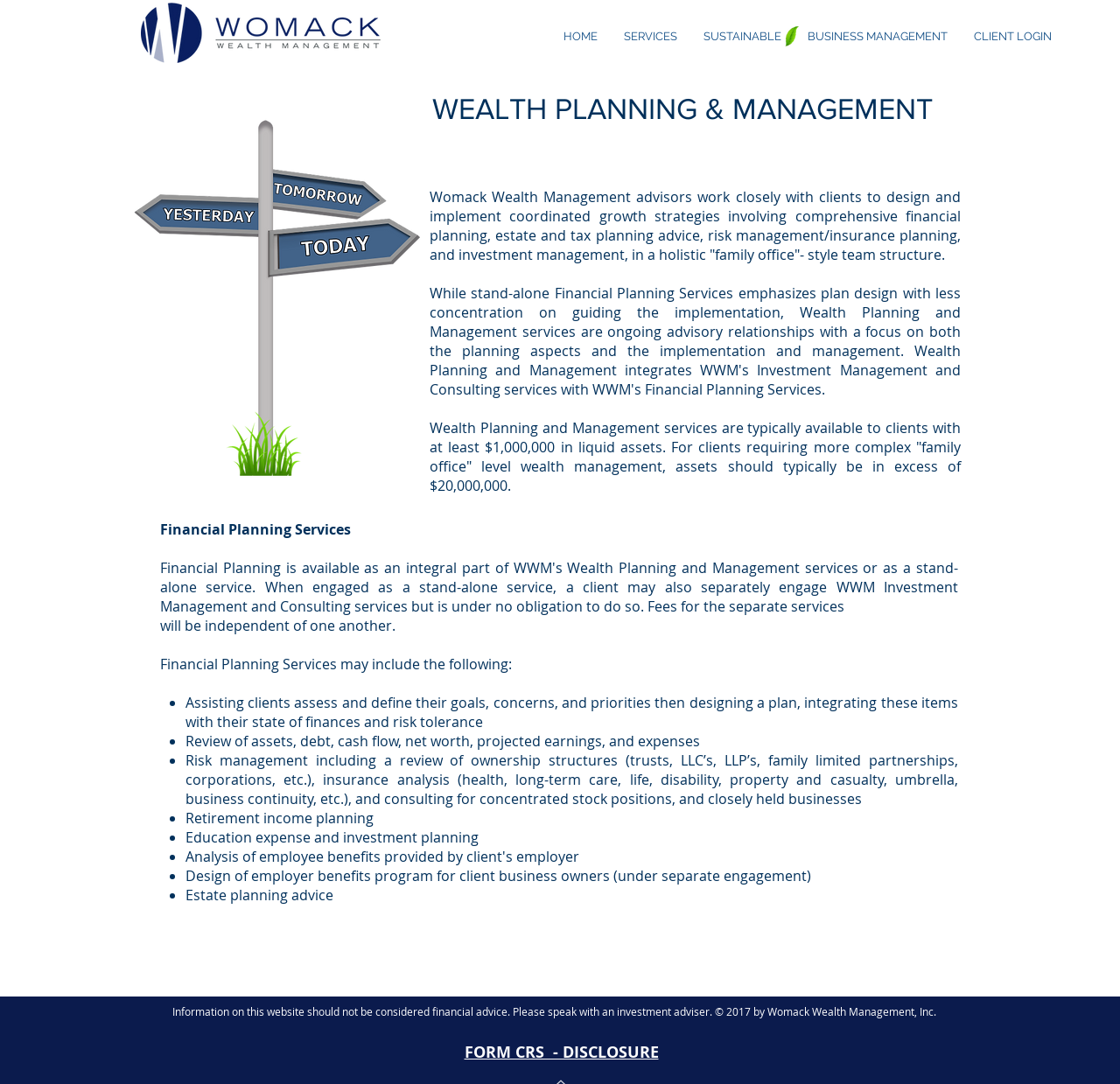What is the minimum liquid asset required for Wealth Planning and Management services?
From the image, respond with a single word or phrase.

$1,000,000